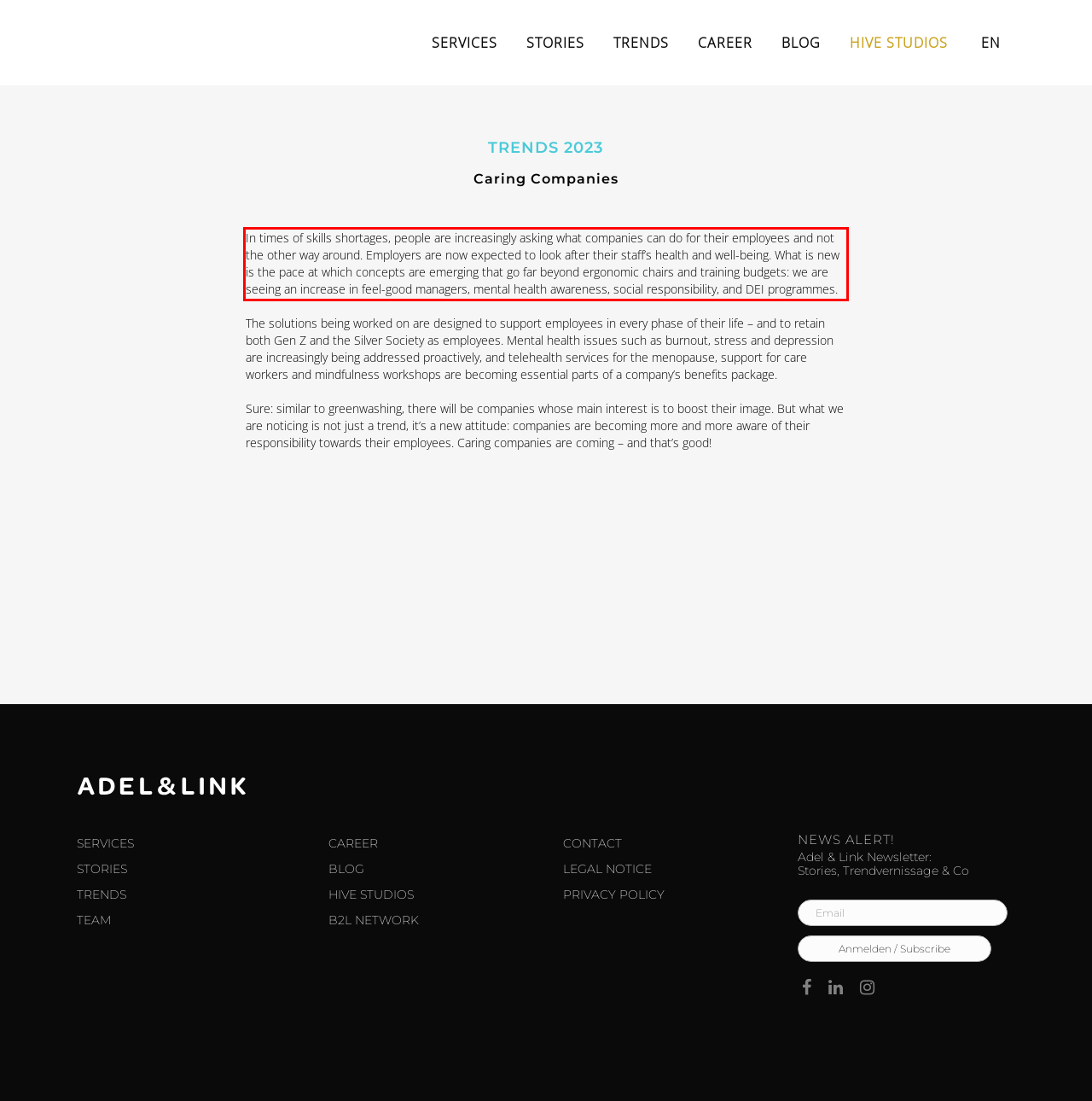Inspect the webpage screenshot that has a red bounding box and use OCR technology to read and display the text inside the red bounding box.

In times of skills shortages, people are increasingly asking what companies can do for their employees and not the other way around. Employers are now expected to look after their staff’s health and well-being. What is new is the pace at which concepts are emerging that go far beyond ergonomic chairs and training budgets: we are seeing an increase in feel-good managers, mental health awareness, social responsibility, and DEI programmes.